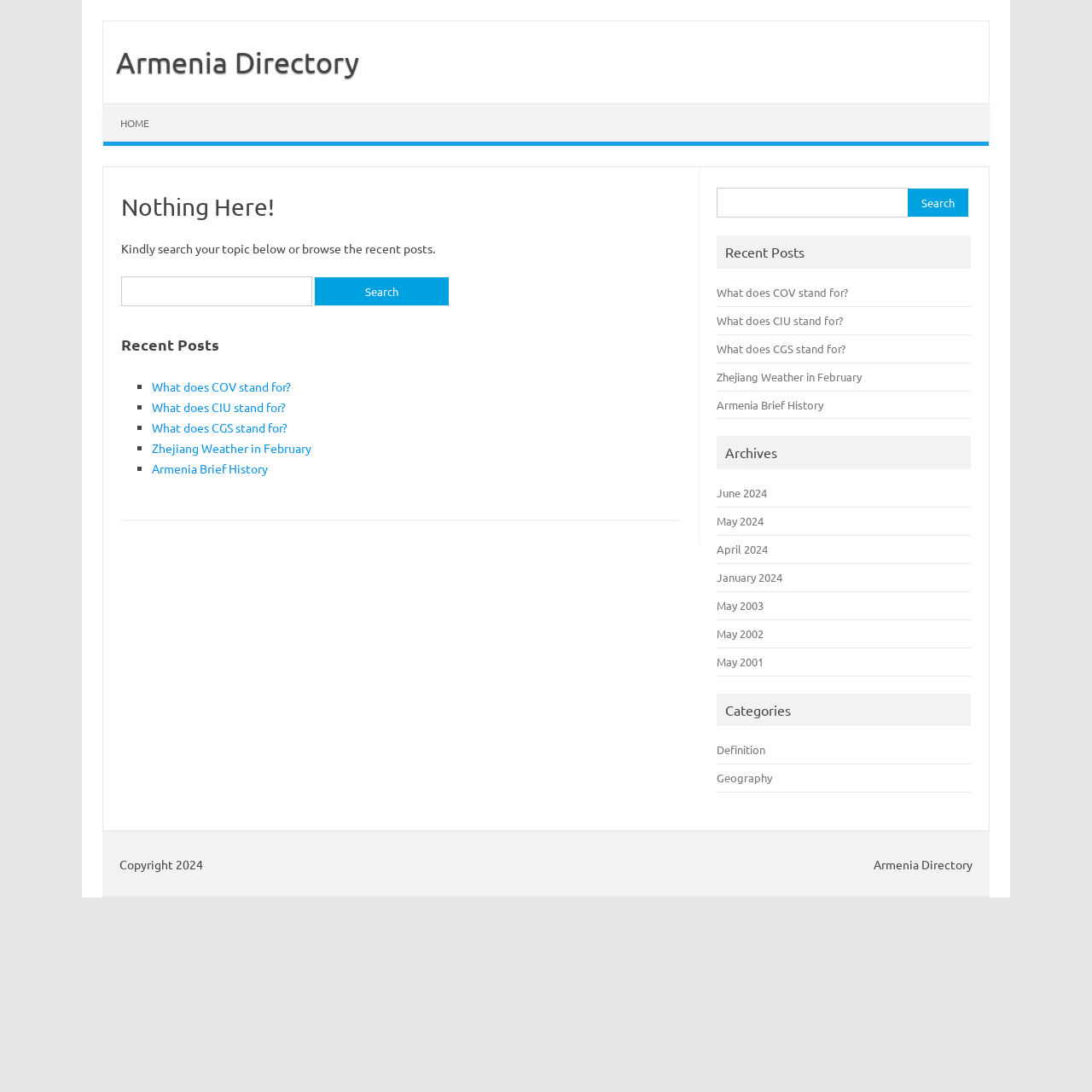Show the bounding box coordinates for the HTML element as described: "title="Share on Twitter"".

None